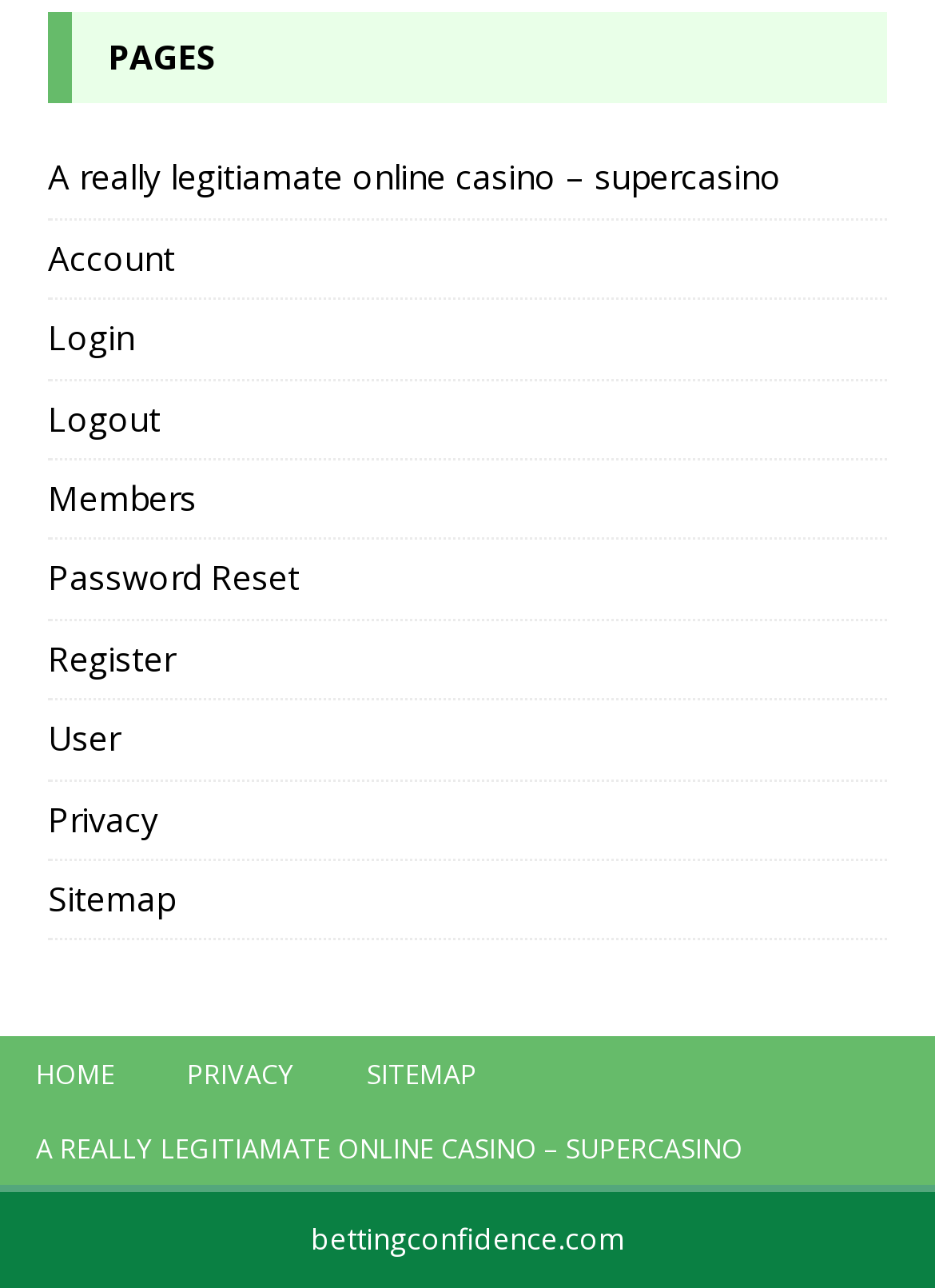Please locate the clickable area by providing the bounding box coordinates to follow this instruction: "reset password".

[0.051, 0.42, 0.949, 0.482]